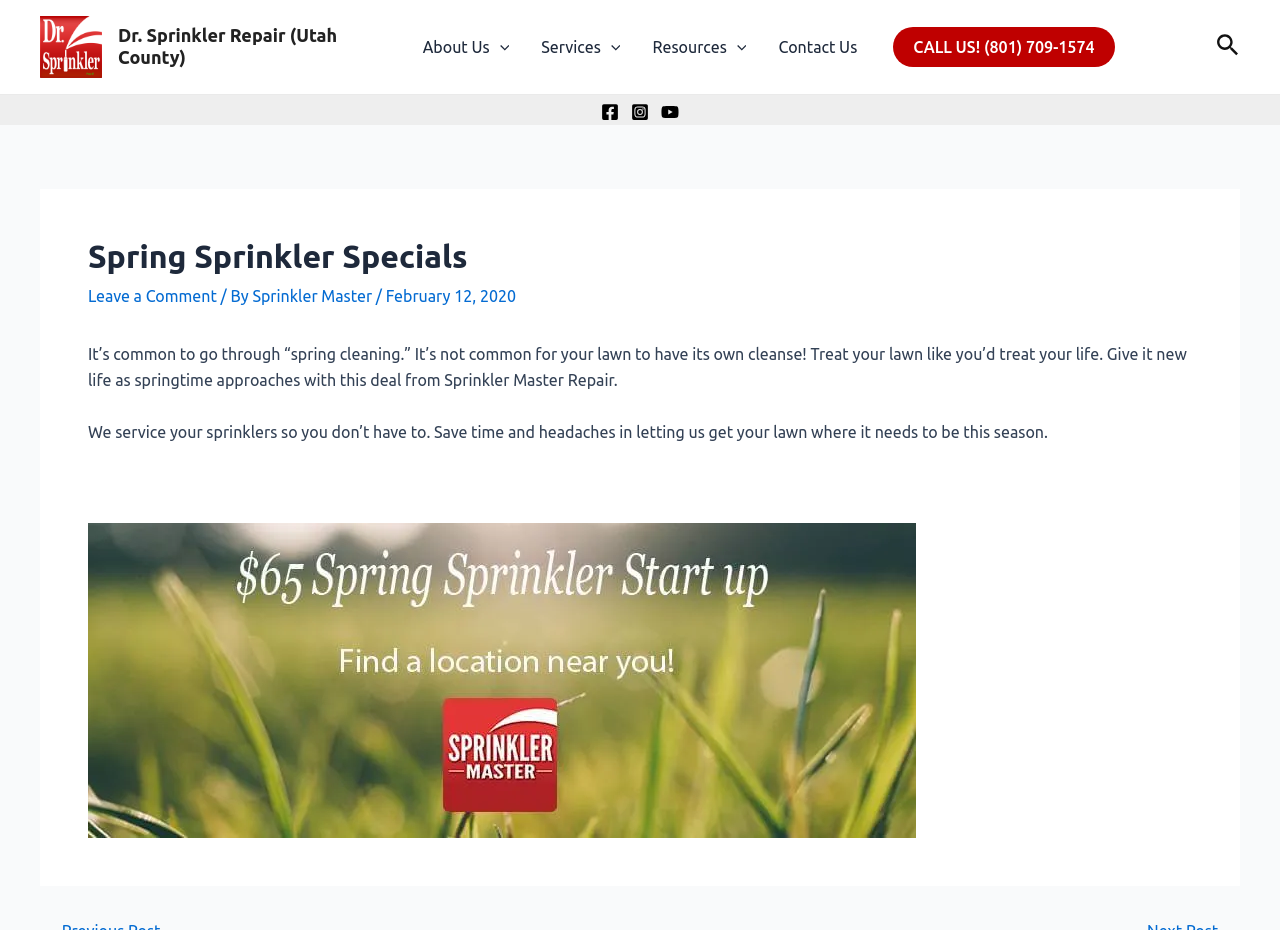What is the principal heading displayed on the webpage?

Spring Sprinkler Specials